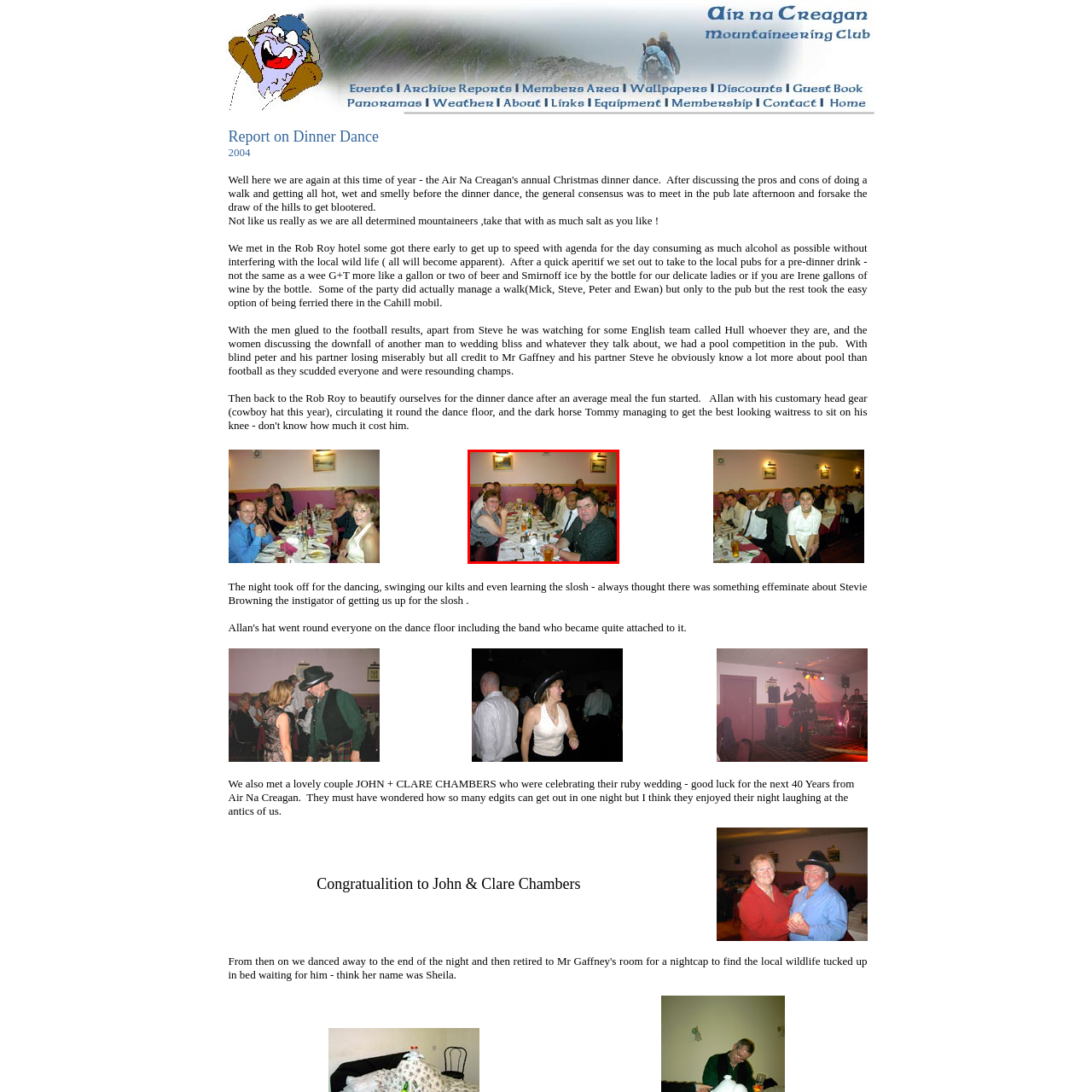Look at the image inside the red box and answer the question with a single word or phrase:
What is the mood of the people in the image?

Cheerful